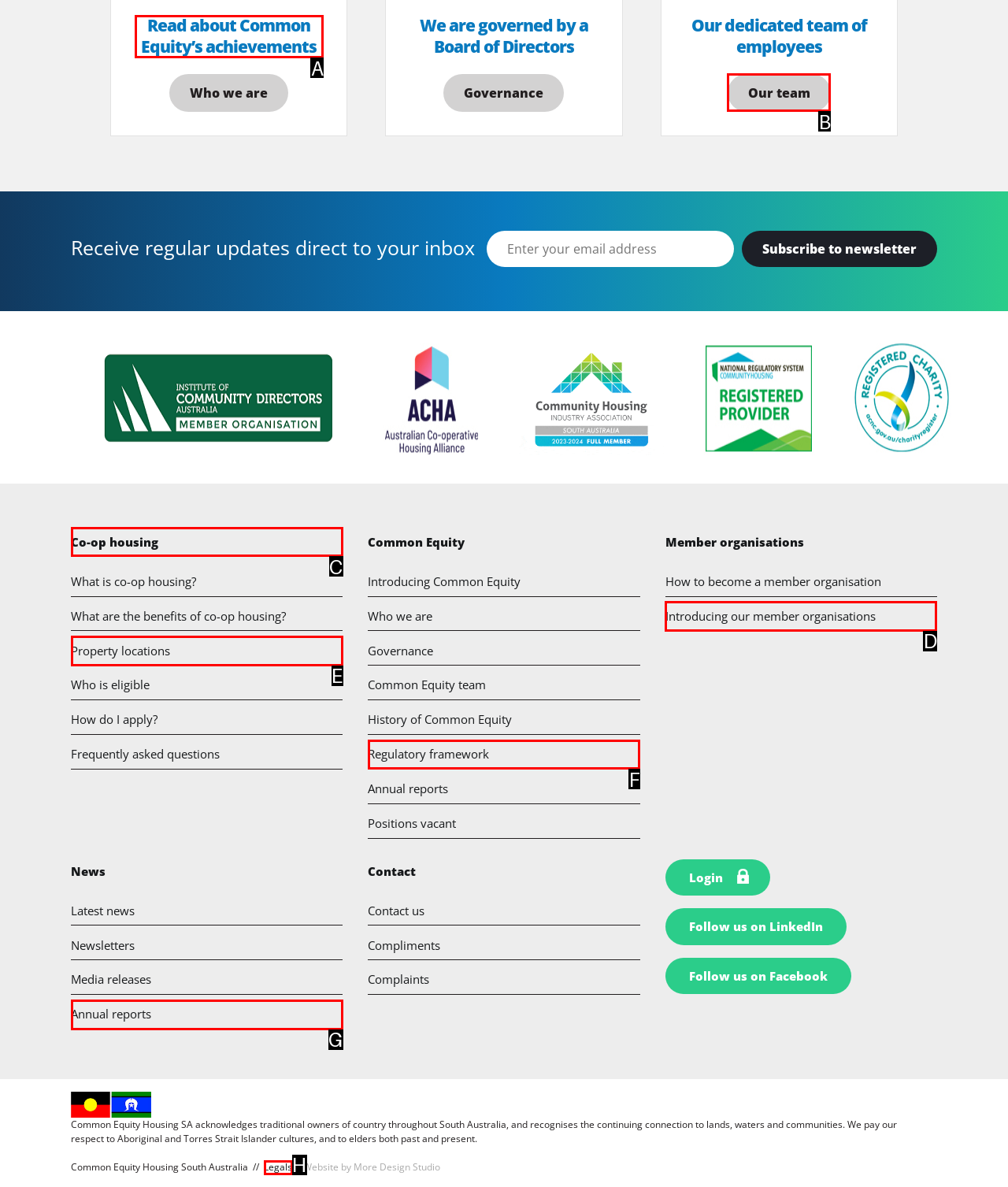Given the task: Read about Common Equity’s achievements, point out the letter of the appropriate UI element from the marked options in the screenshot.

A